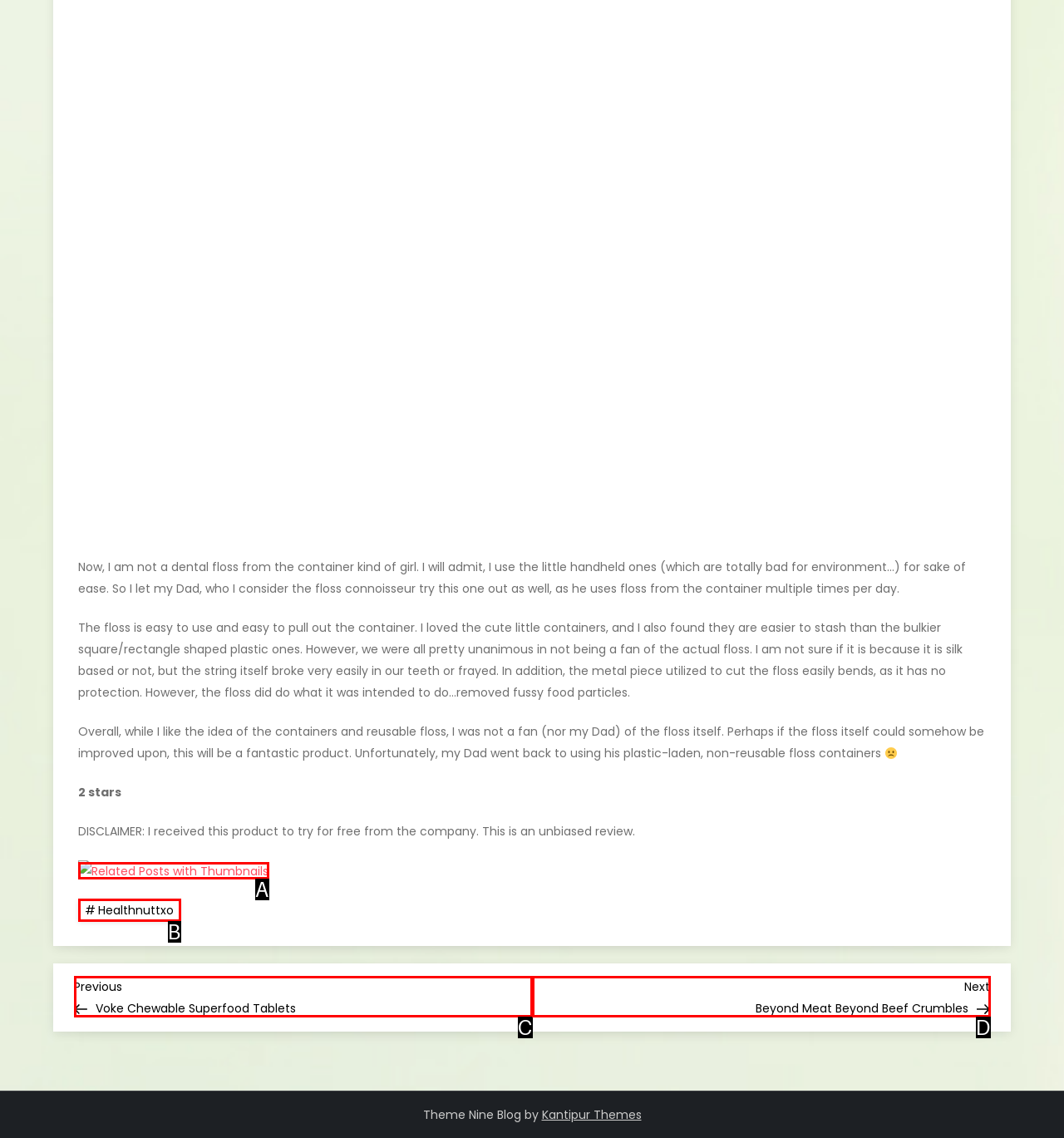Choose the letter of the UI element that aligns with the following description: Healthnuttxo
State your answer as the letter from the listed options.

B